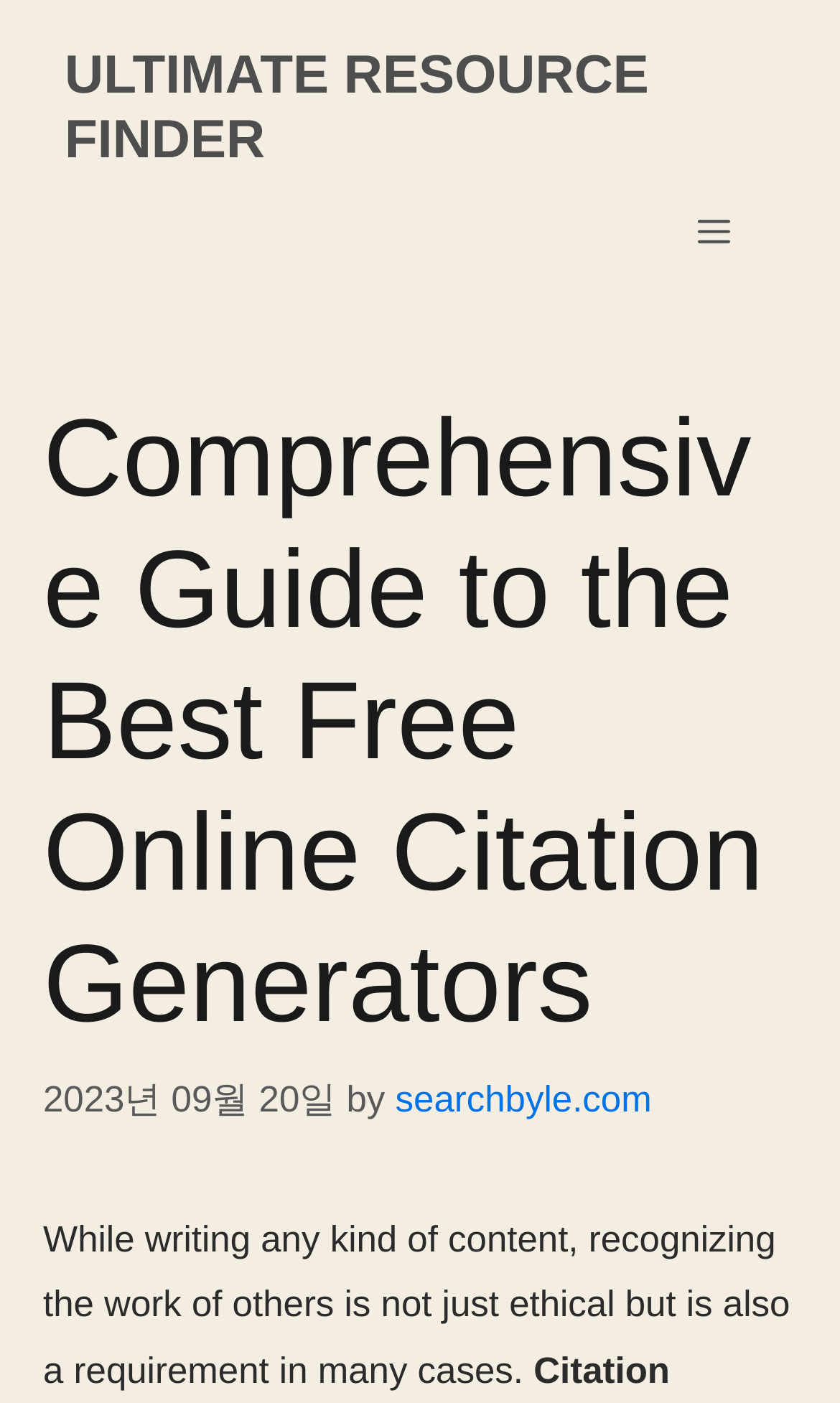Based on the element description searchbyle.com, identify the bounding box coordinates for the UI element. The coordinates should be in the format (top-left x, top-left y, bottom-right x, bottom-right y) and within the 0 to 1 range.

[0.471, 0.769, 0.776, 0.798]